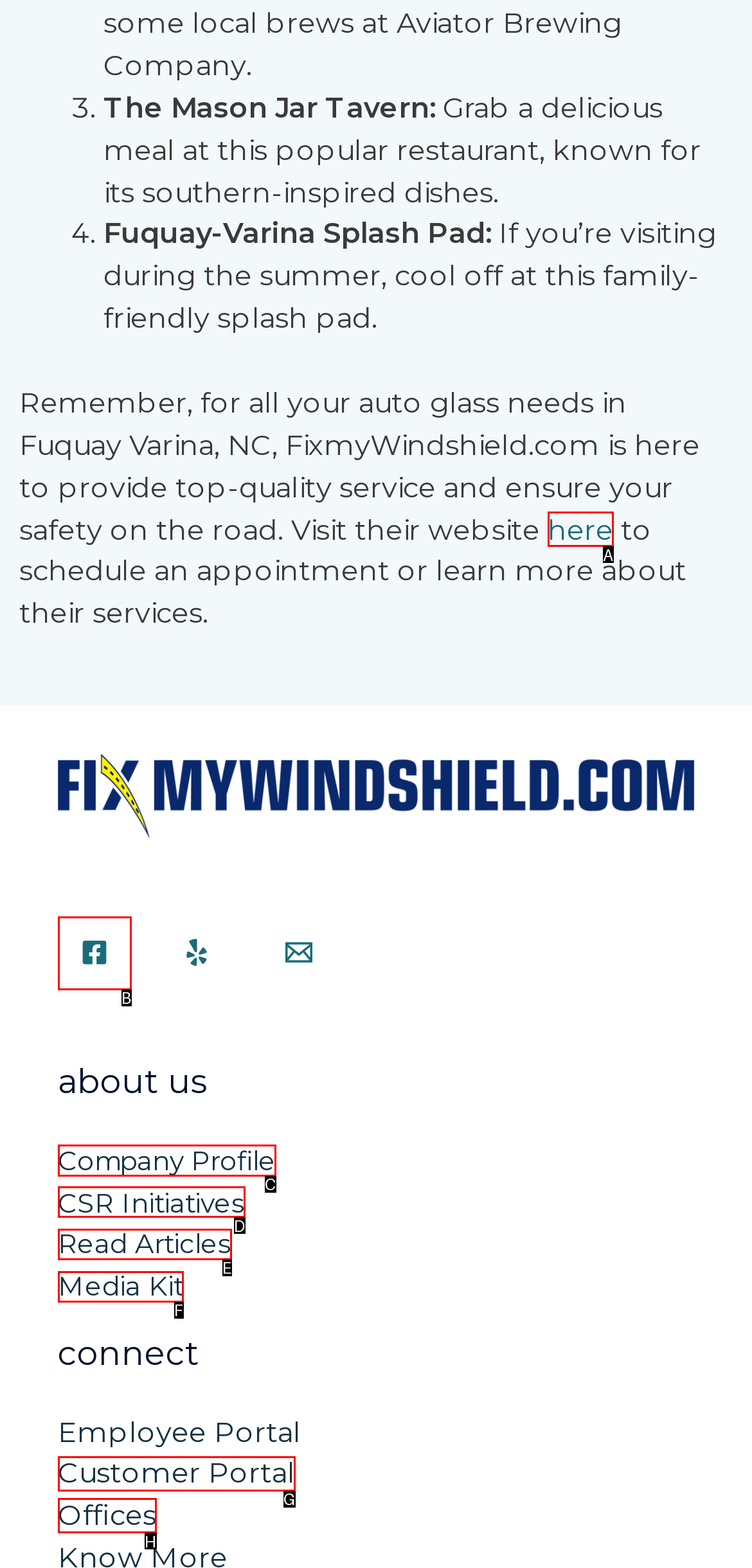To complete the task: learn more about the company profile, which option should I click? Answer with the appropriate letter from the provided choices.

C